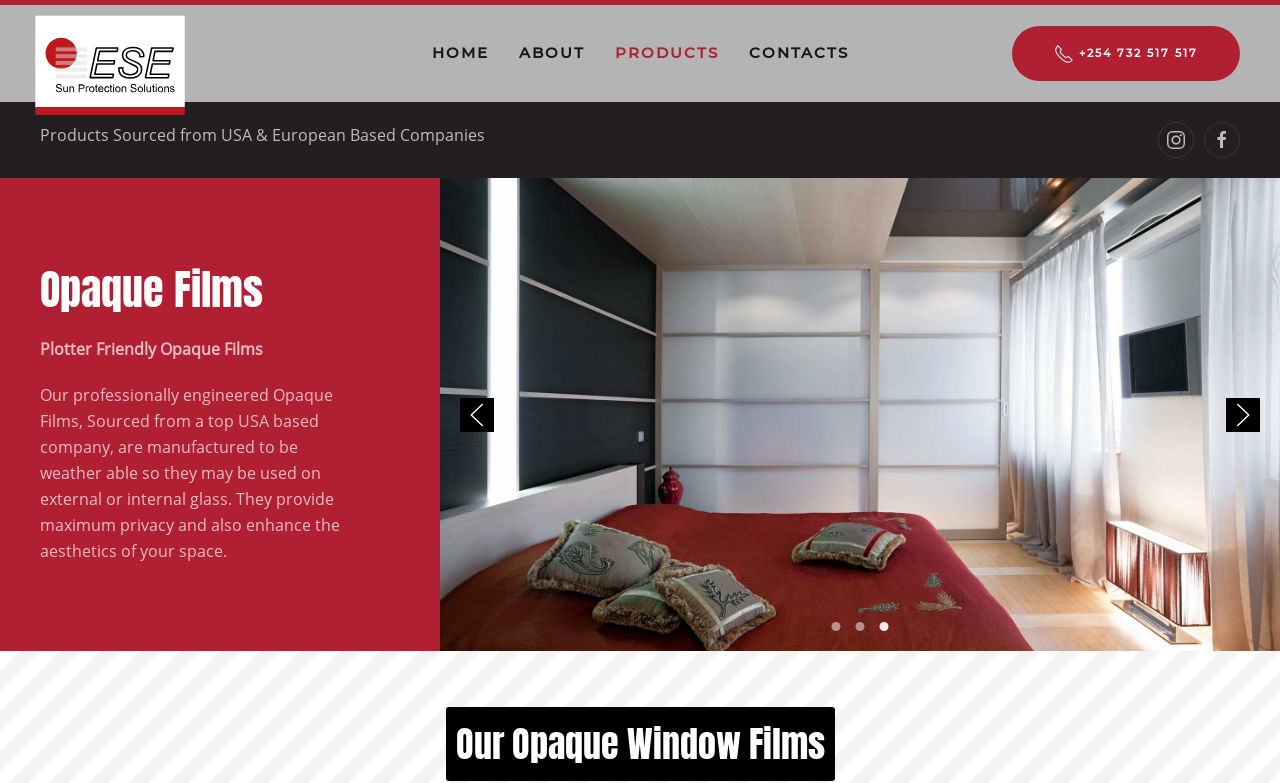Identify the bounding box for the given UI element using the description provided. Coordinates should be in the format (top-left x, top-left y, bottom-right x, bottom-right y) and must be between 0 and 1. Here is the description: Products

[0.468, 0.017, 0.573, 0.12]